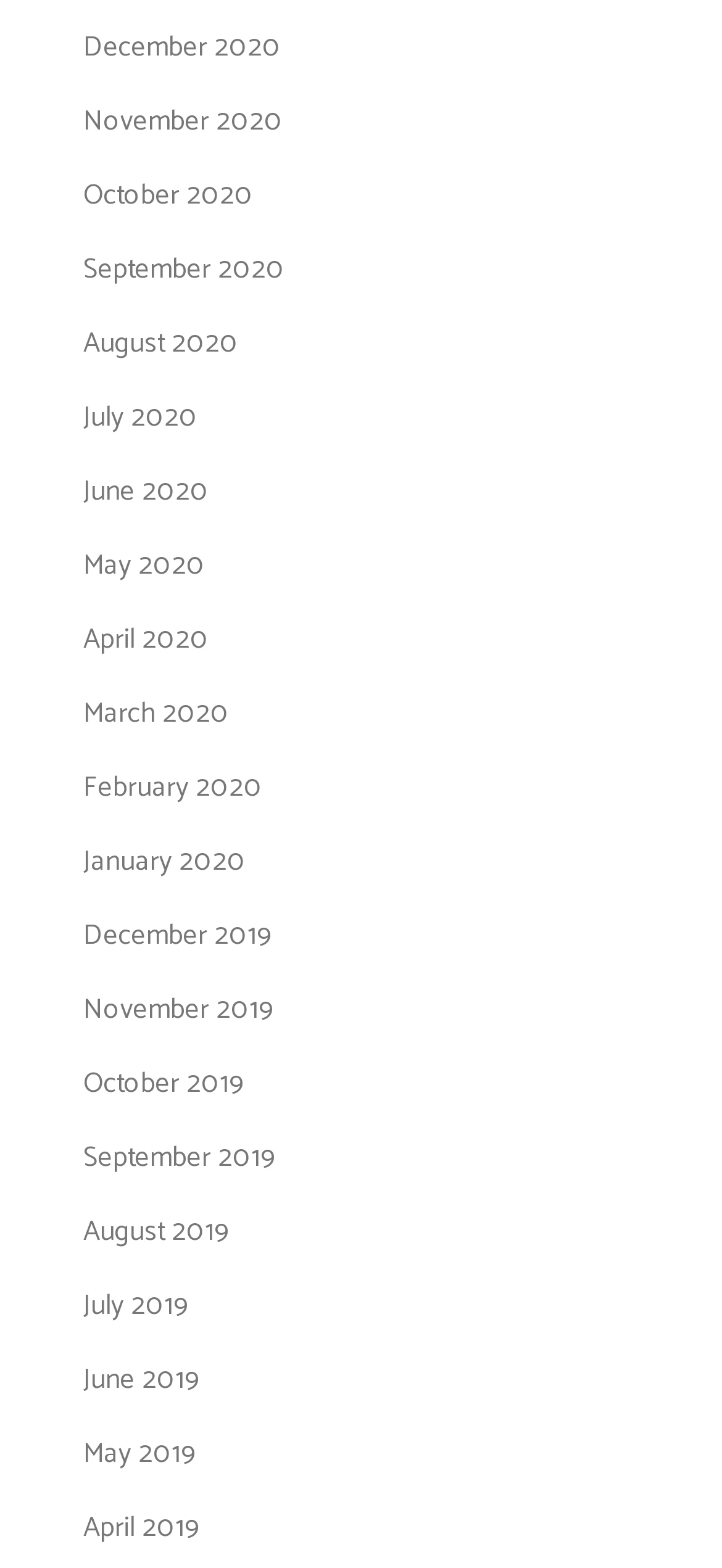Using the information from the screenshot, answer the following question thoroughly:
What is the latest month listed?

I looked at the list of links and found that the latest month listed is December 2020, which is the first link from the top.